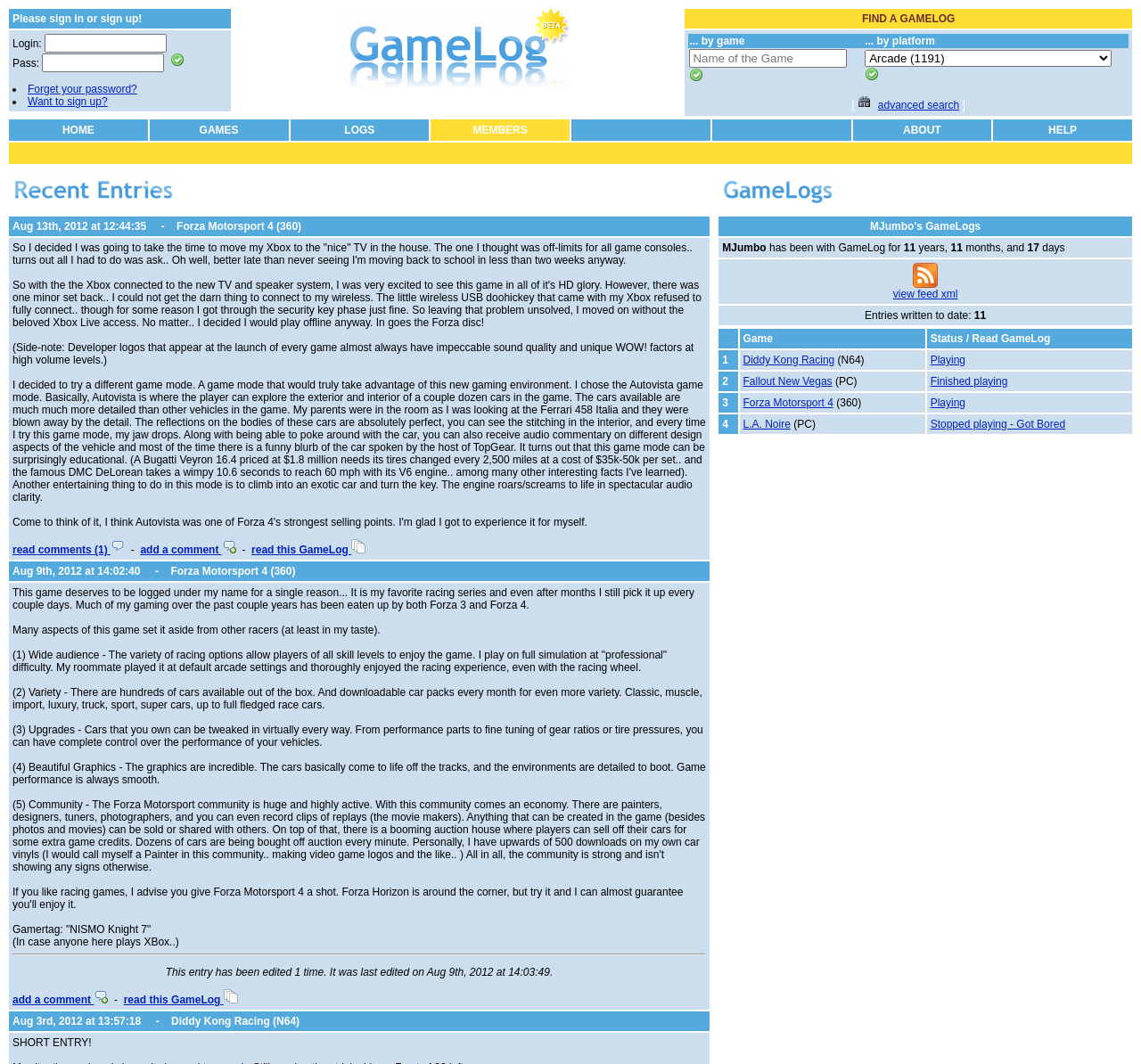Describe the webpage meticulously, covering all significant aspects.

The webpage is a user page on GameLog, a platform for gamers to share their gaming experiences. At the top, there is a table with two columns. The left column contains a table with a sign-in form, where users can enter their login credentials and sign in. Below the sign-in form, there are links to forget password and sign up options. The right column contains a table with a heading "blogs for gamers" and an image.

Below the top table, there is a search function to find a GameLog, where users can search by game or platform. The search function is divided into two columns, with the left column containing a text box to enter the game name and a button to search, and the right column containing a dropdown menu to select the platform and a button to search.

On the left side of the page, there is a navigation menu with links to different sections, including HOME, GAMES, LOGS, MEMBERS, ABOUT, and HELP.

The main content of the page is a list of recent entries, which are blog posts from users. Each entry includes the date and time of posting, the game title, and a brief summary of the post. The posts are quite detailed, with one of them being a review of Forza Motorsport 4, including the user's experience with the game's graphics and sound quality. The posts also include links to read comments, add a comment, and read the full GameLog.